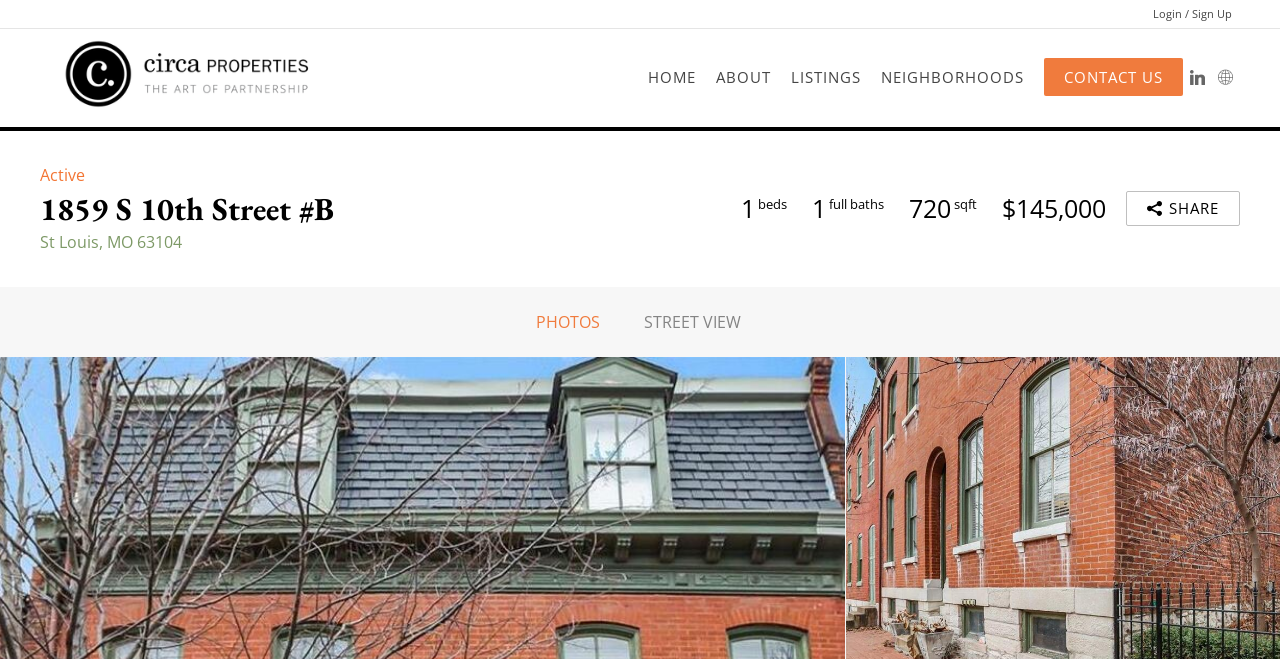Locate the bounding box coordinates of the clickable region to complete the following instruction: "Click on Login / Sign Up."

[0.901, 0.009, 0.962, 0.032]